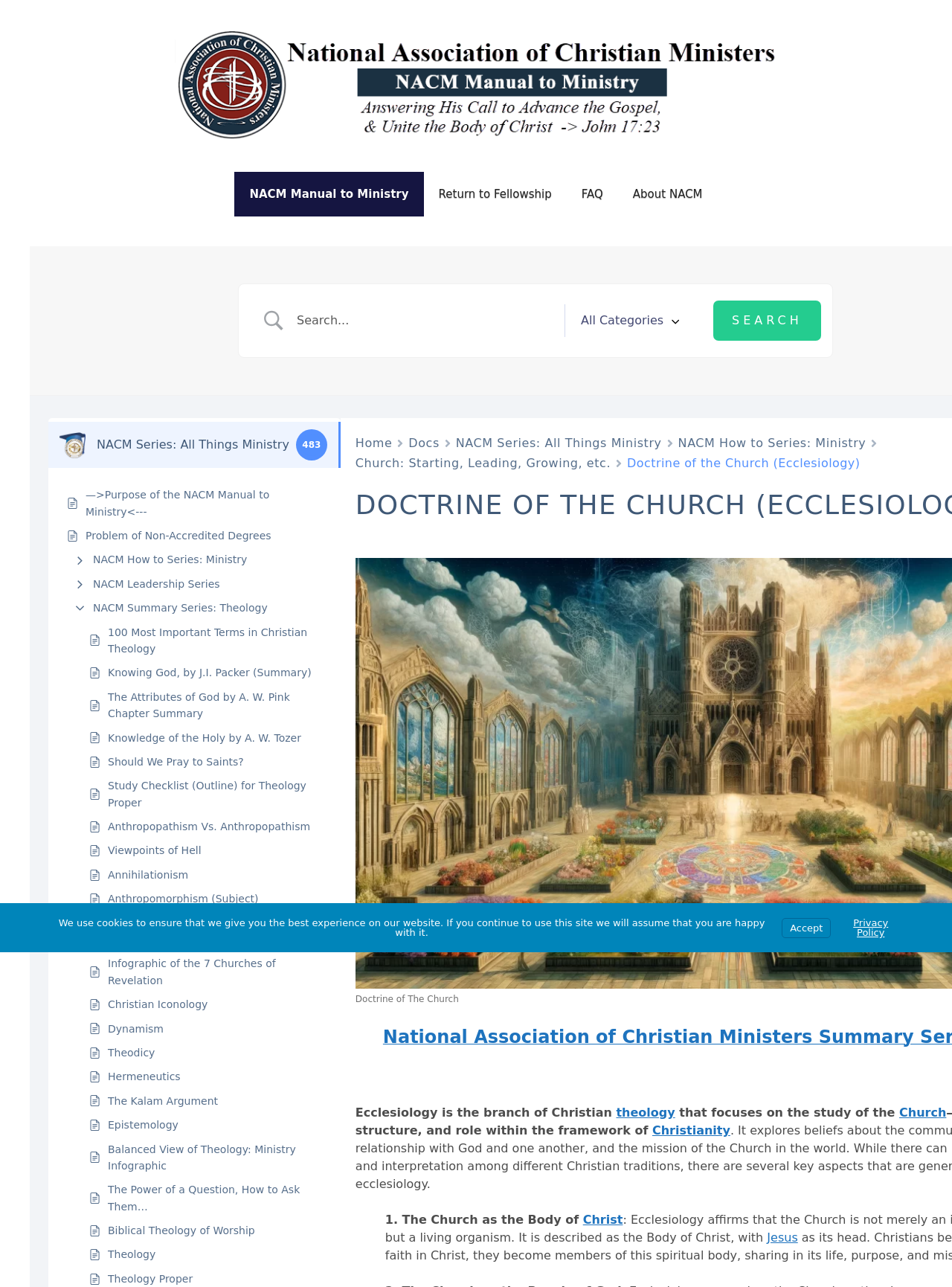What is the function of the search box?
Answer the question with a detailed and thorough explanation.

The search box is located at the top of the webpage, and it allows users to search for specific content within the webpage. The presence of a search button next to the search box suggests that users can enter keywords or phrases and click the button to retrieve relevant results.